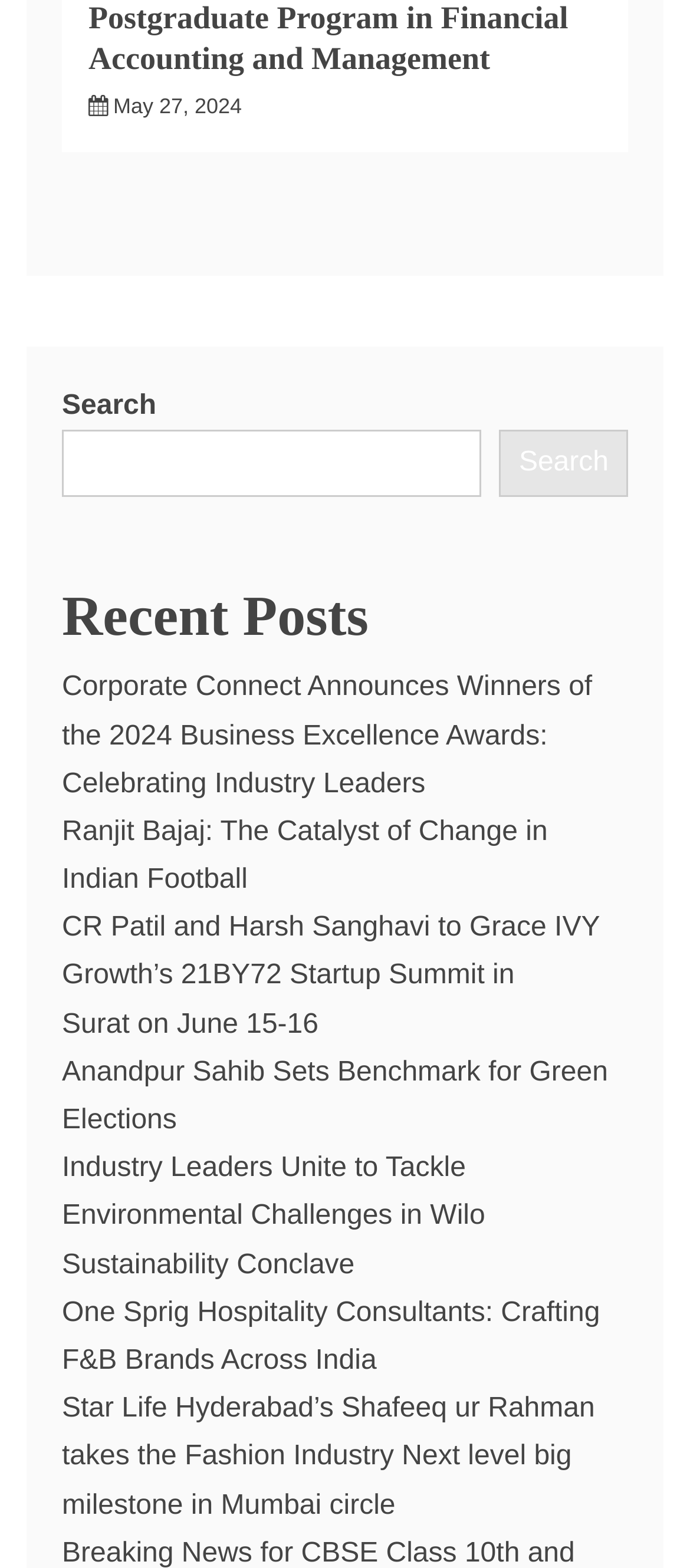Kindly determine the bounding box coordinates of the area that needs to be clicked to fulfill this instruction: "View recent posts".

[0.09, 0.362, 0.91, 0.423]